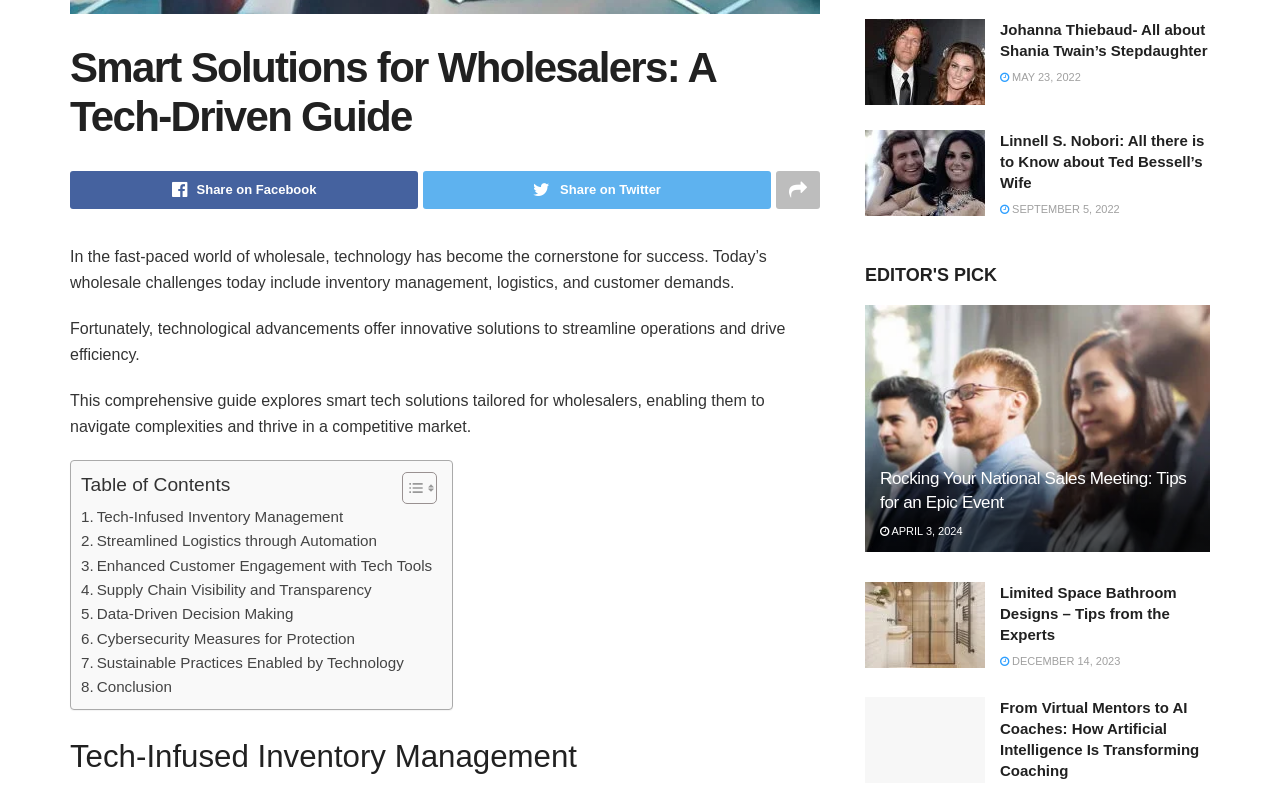Find the bounding box coordinates corresponding to the UI element with the description: "Rutgers University–New Brunswick". The coordinates should be formatted as [left, top, right, bottom], with values as floats between 0 and 1.

None